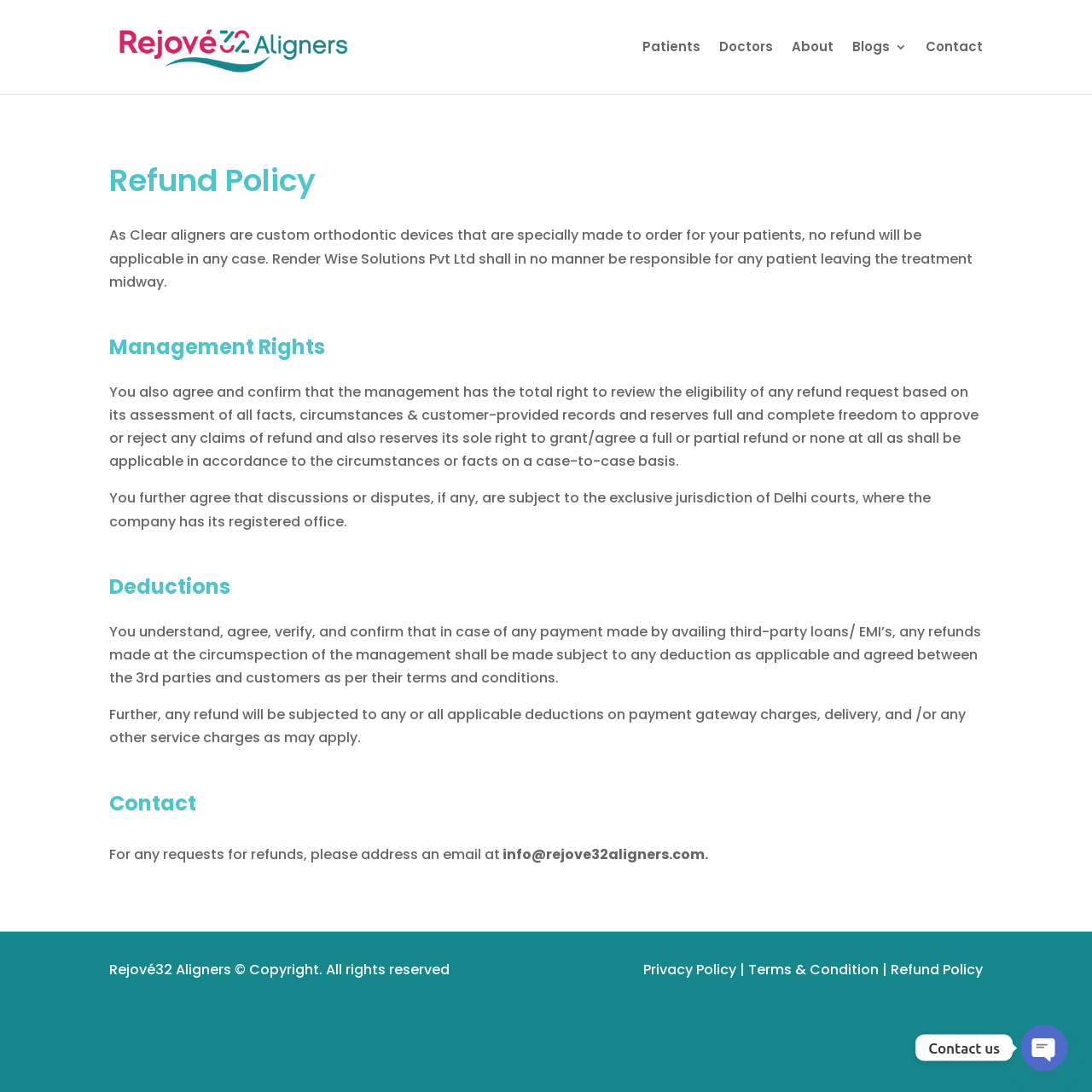Please specify the bounding box coordinates for the clickable region that will help you carry out the instruction: "Click on Contact".

[0.848, 0.038, 0.9, 0.086]